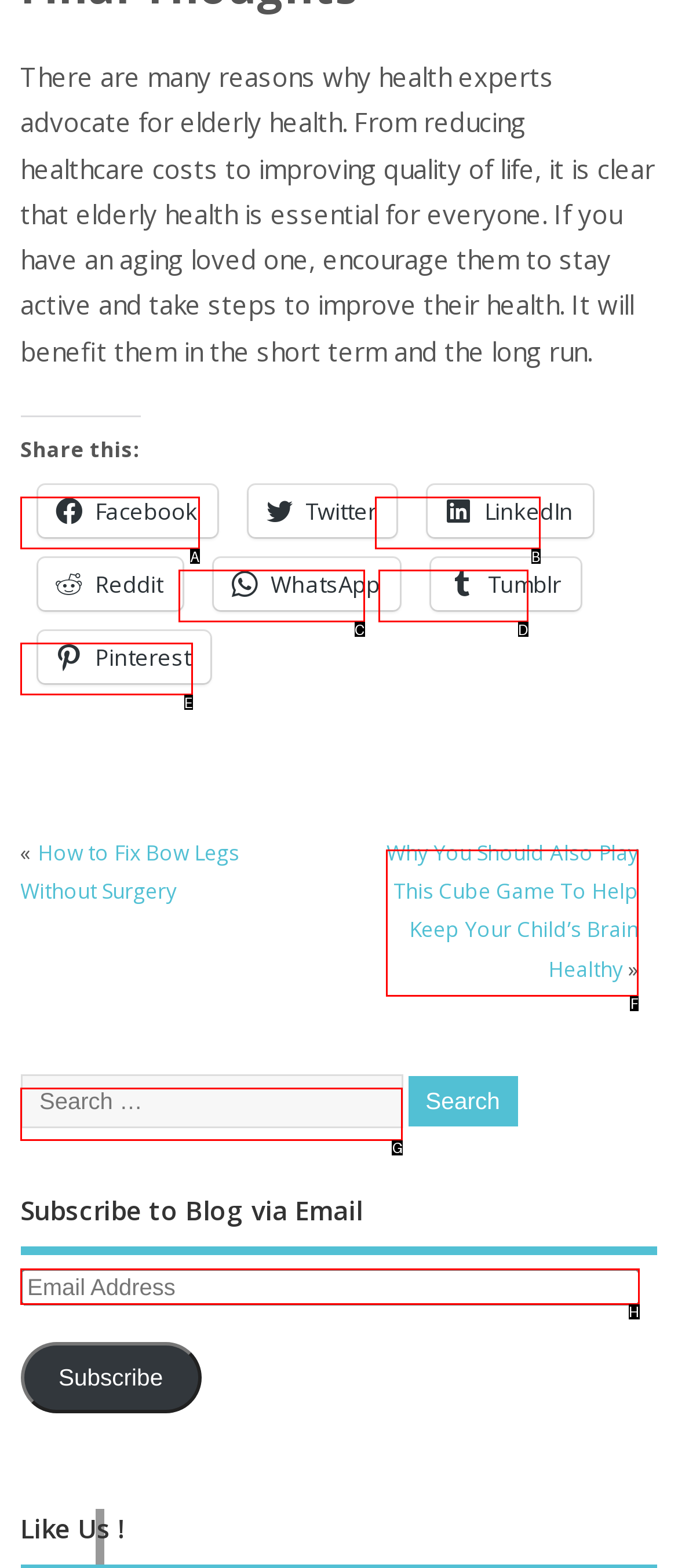Identify the correct UI element to click for this instruction: Subscribe to the blog via email
Respond with the appropriate option's letter from the provided choices directly.

H